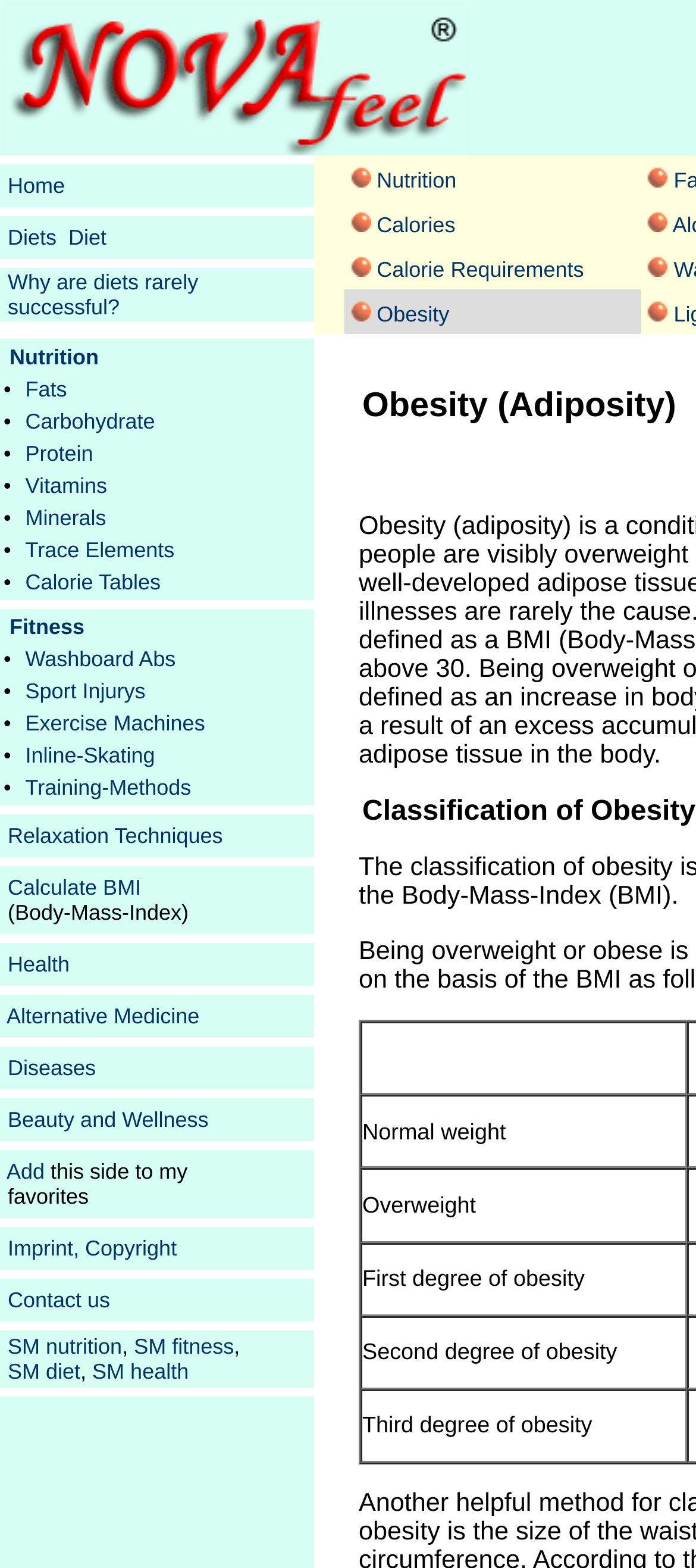Use a single word or phrase to answer the question:
How many rows are in the table at the top of the page?

5